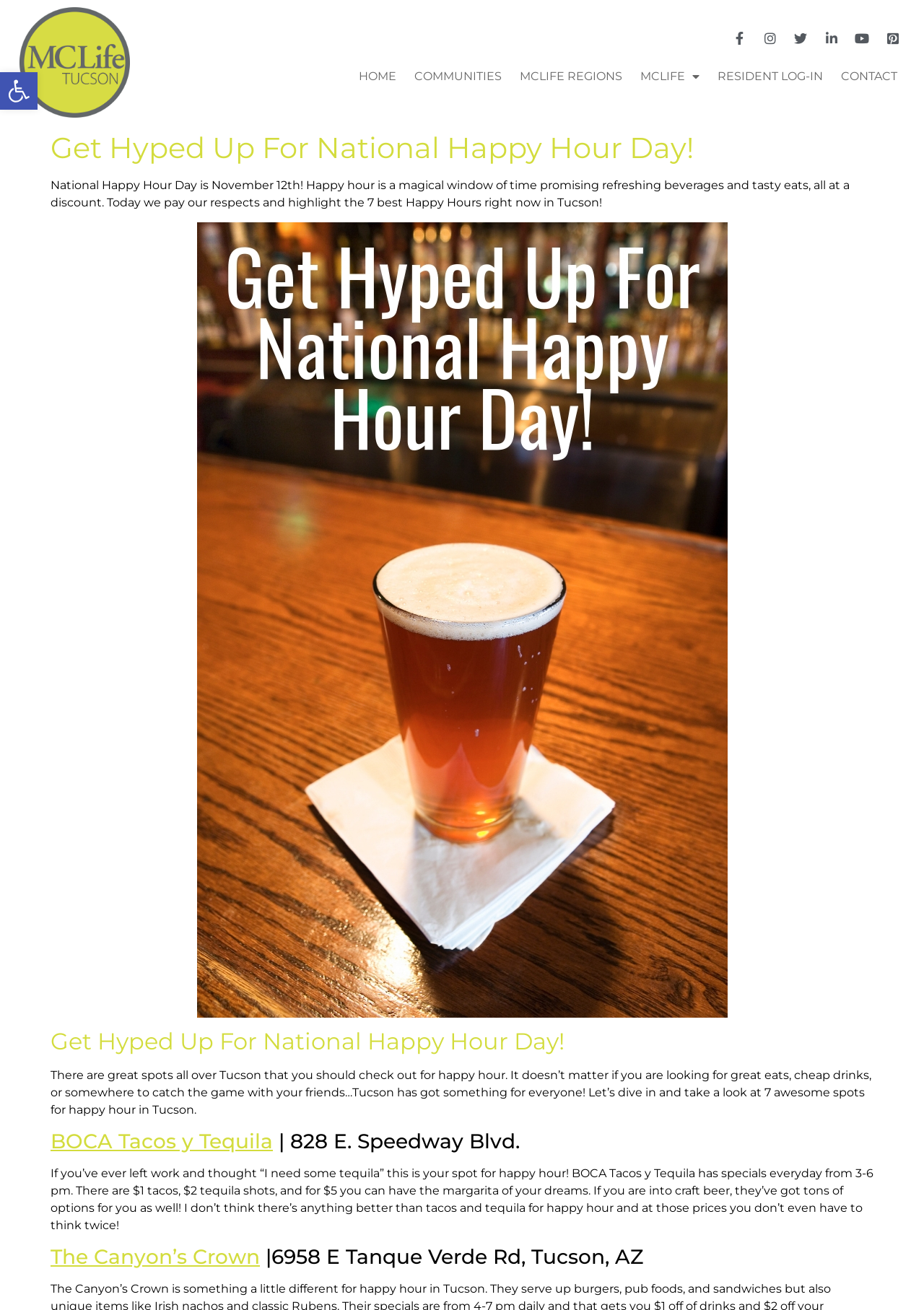Identify the bounding box coordinates for the UI element described as follows: "MCLife Regions". Ensure the coordinates are four float numbers between 0 and 1, formatted as [left, top, right, bottom].

[0.555, 0.045, 0.681, 0.071]